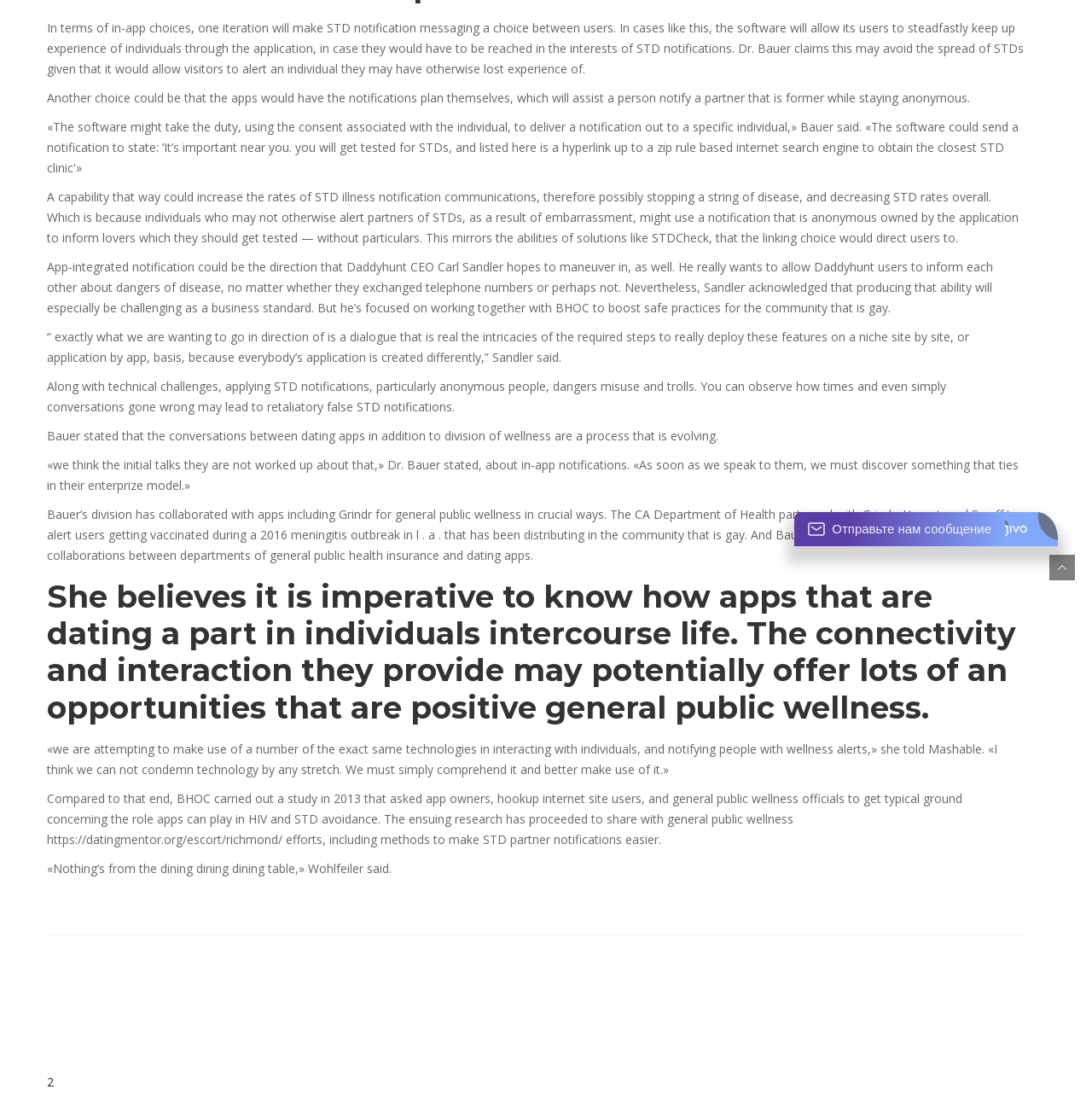Provide the bounding box coordinates of the HTML element this sentence describes: "Facilities & Services". The bounding box coordinates consist of four float numbers between 0 and 1, i.e., [left, top, right, bottom].

None